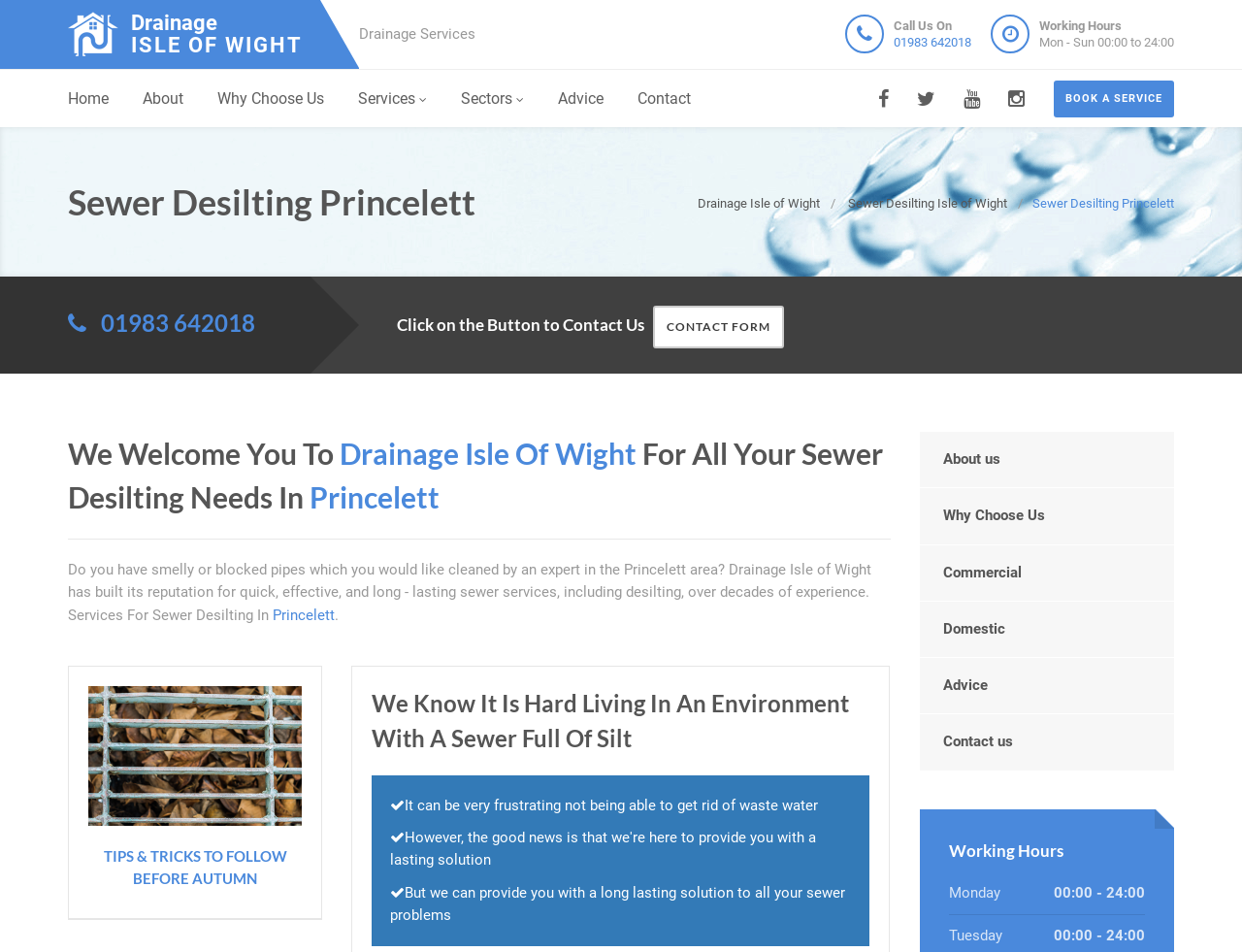Specify the bounding box coordinates (top-left x, top-left y, bottom-right x, bottom-right y) of the UI element in the screenshot that matches this description: Rehabilitation

None